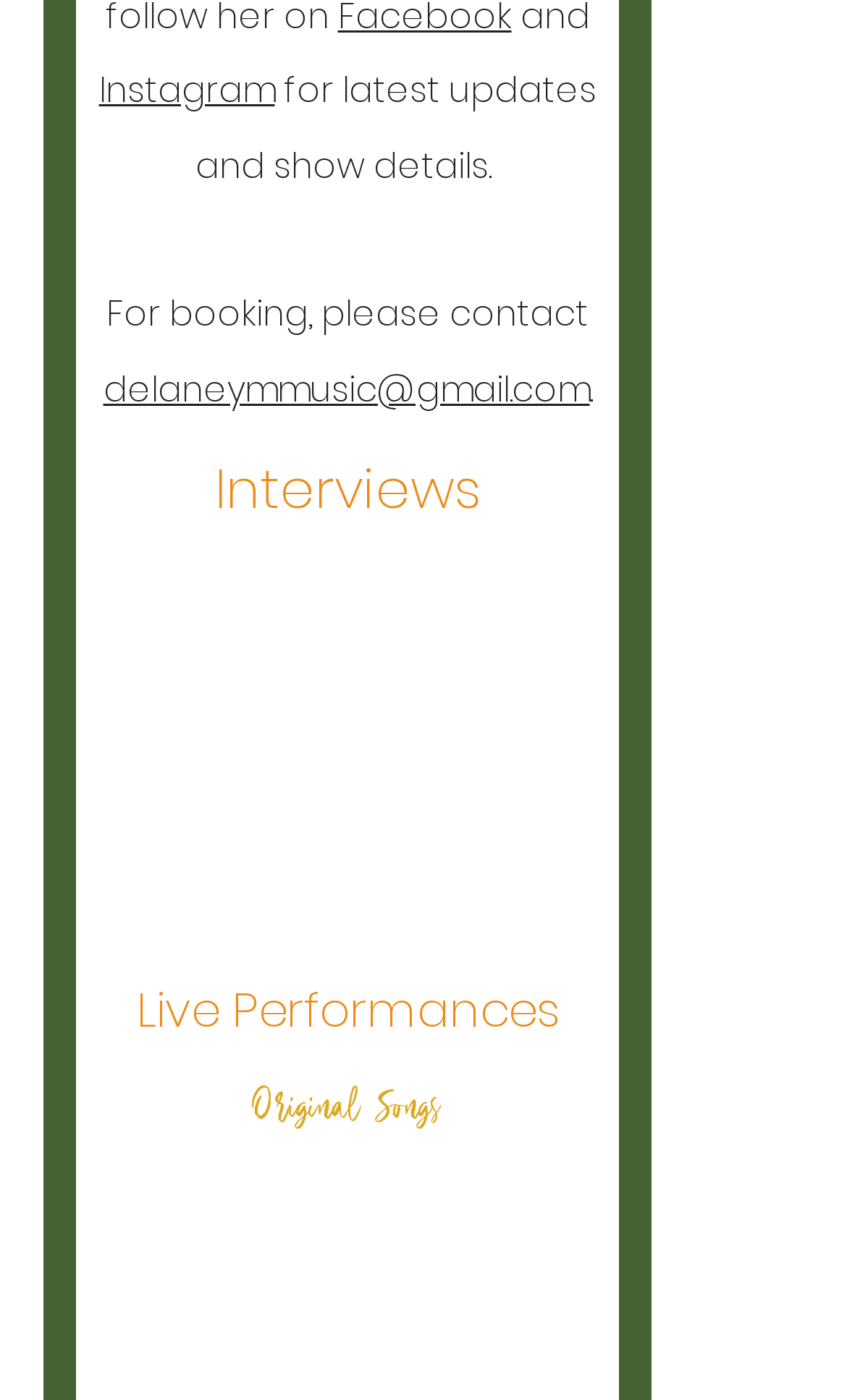Indicate the bounding box coordinates of the clickable region to achieve the following instruction: "Contact for booking."

[0.122, 0.26, 0.696, 0.296]